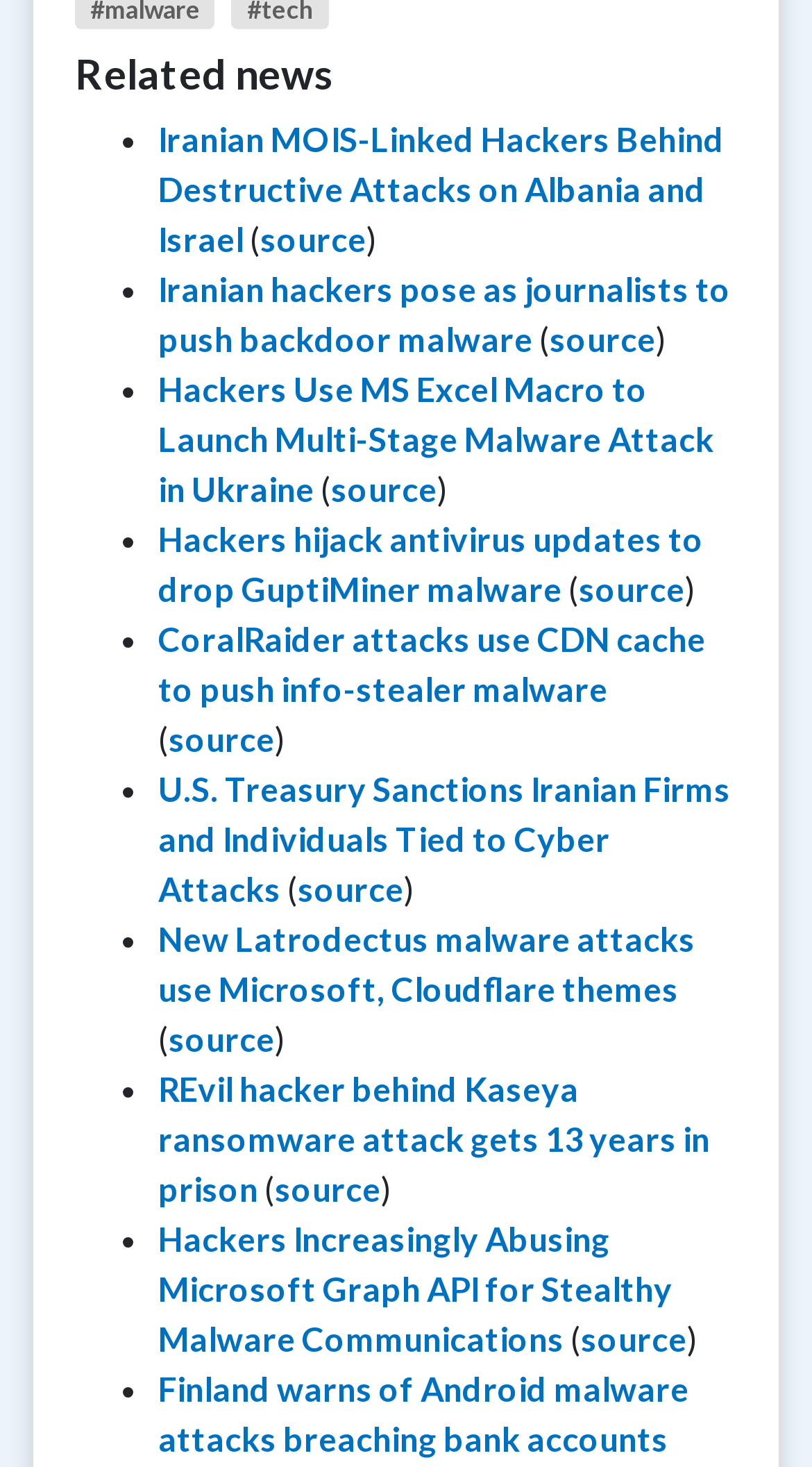Pinpoint the bounding box coordinates of the area that should be clicked to complete the following instruction: "Click on 'source'". The coordinates must be given as four float numbers between 0 and 1, i.e., [left, top, right, bottom].

[0.677, 0.217, 0.808, 0.244]